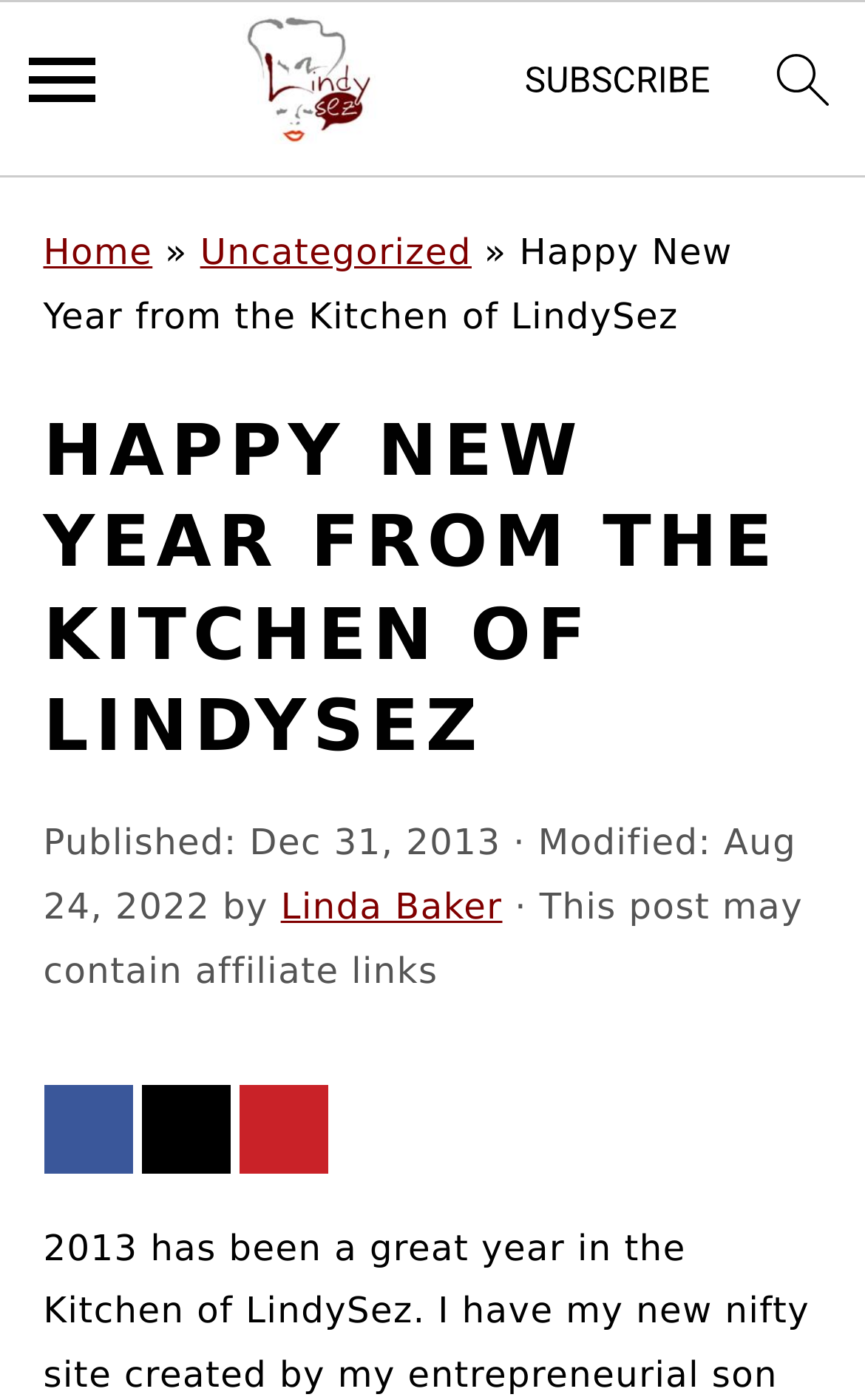Please provide the bounding box coordinates for the UI element as described: "alt="go to homepage"". The coordinates must be four floats between 0 and 1, represented as [left, top, right, bottom].

[0.143, 0.011, 0.571, 0.119]